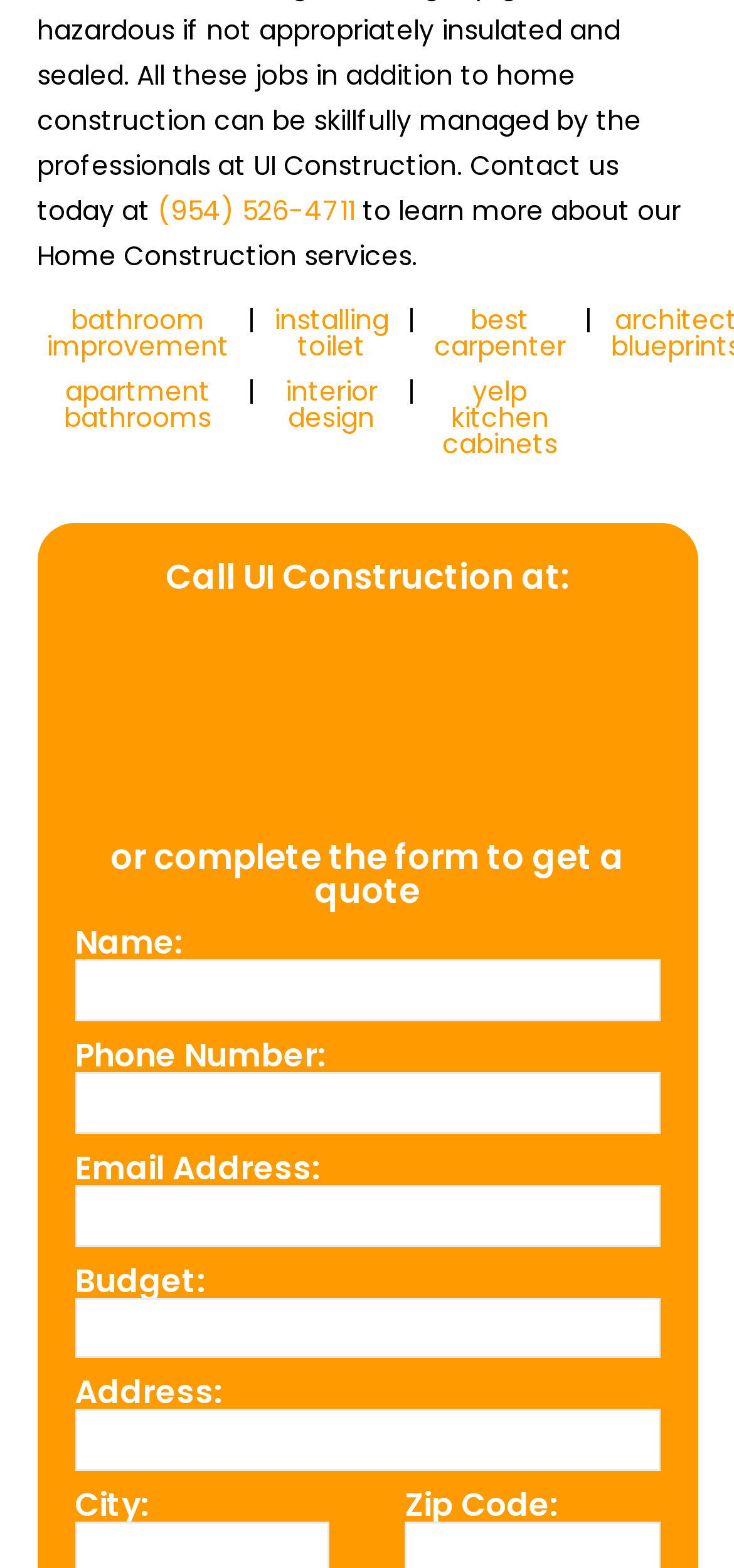Based on the image, give a detailed response to the question: What type of business is UI Construction?

The webpage mentions 'Home Construction services' in the StaticText element, indicating that UI Construction is a business that provides home construction services.